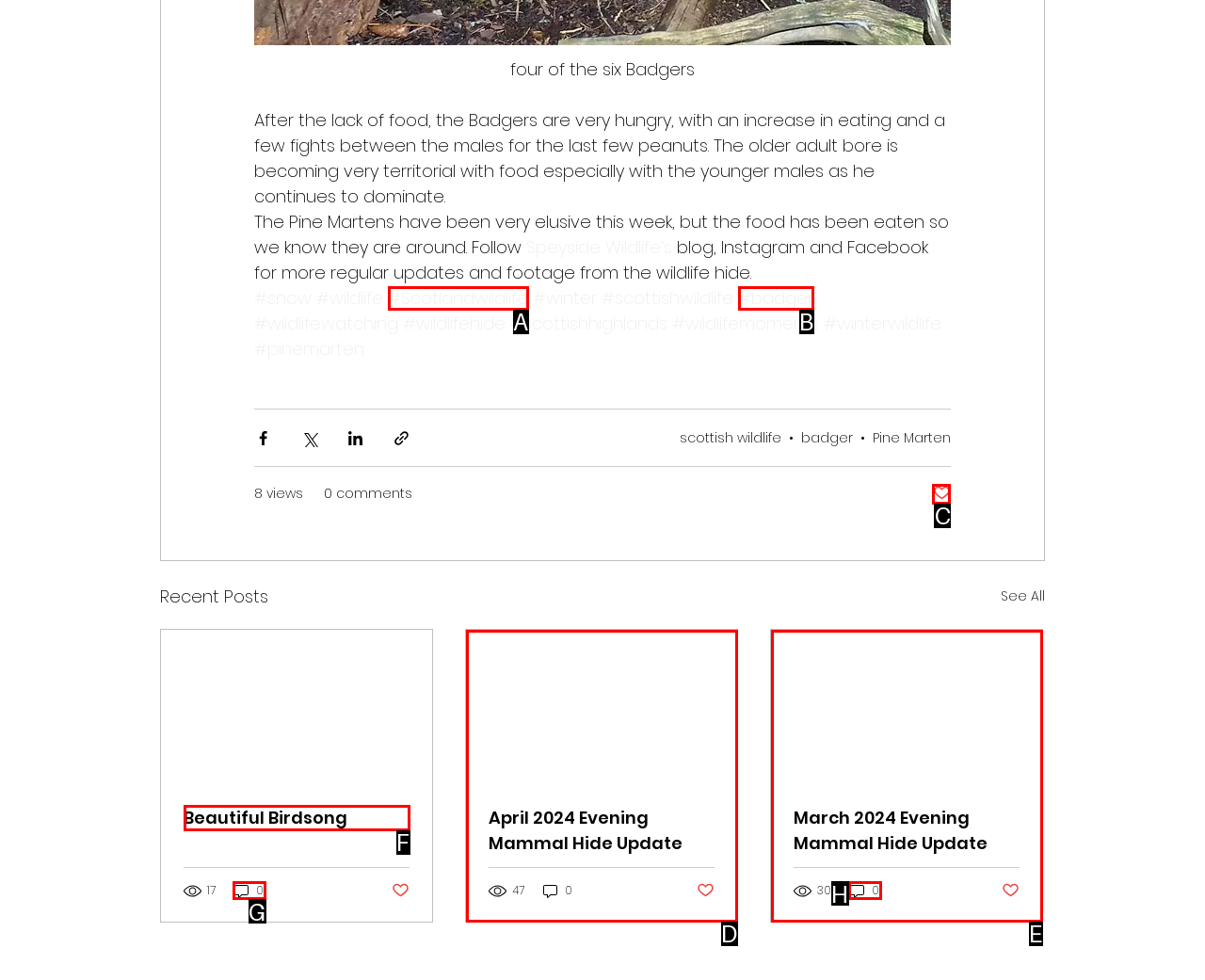Tell me which one HTML element I should click to complete the following instruction: Like the post
Answer with the option's letter from the given choices directly.

C